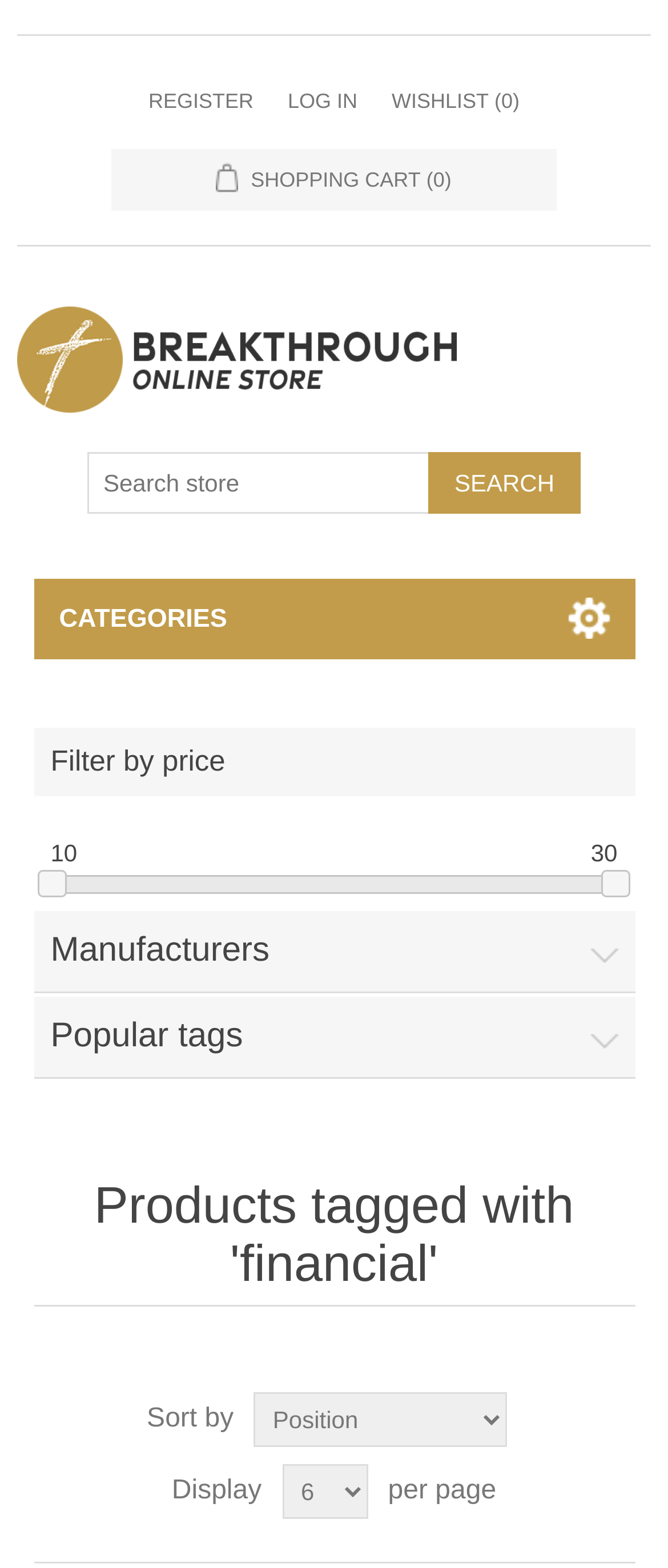What is the name of the online store?
Can you give a detailed and elaborate answer to the question?

I determined the answer by looking at the link element with the text 'Breakthrough Online Store' and an image with the same name, which suggests that it is the name of the online store.